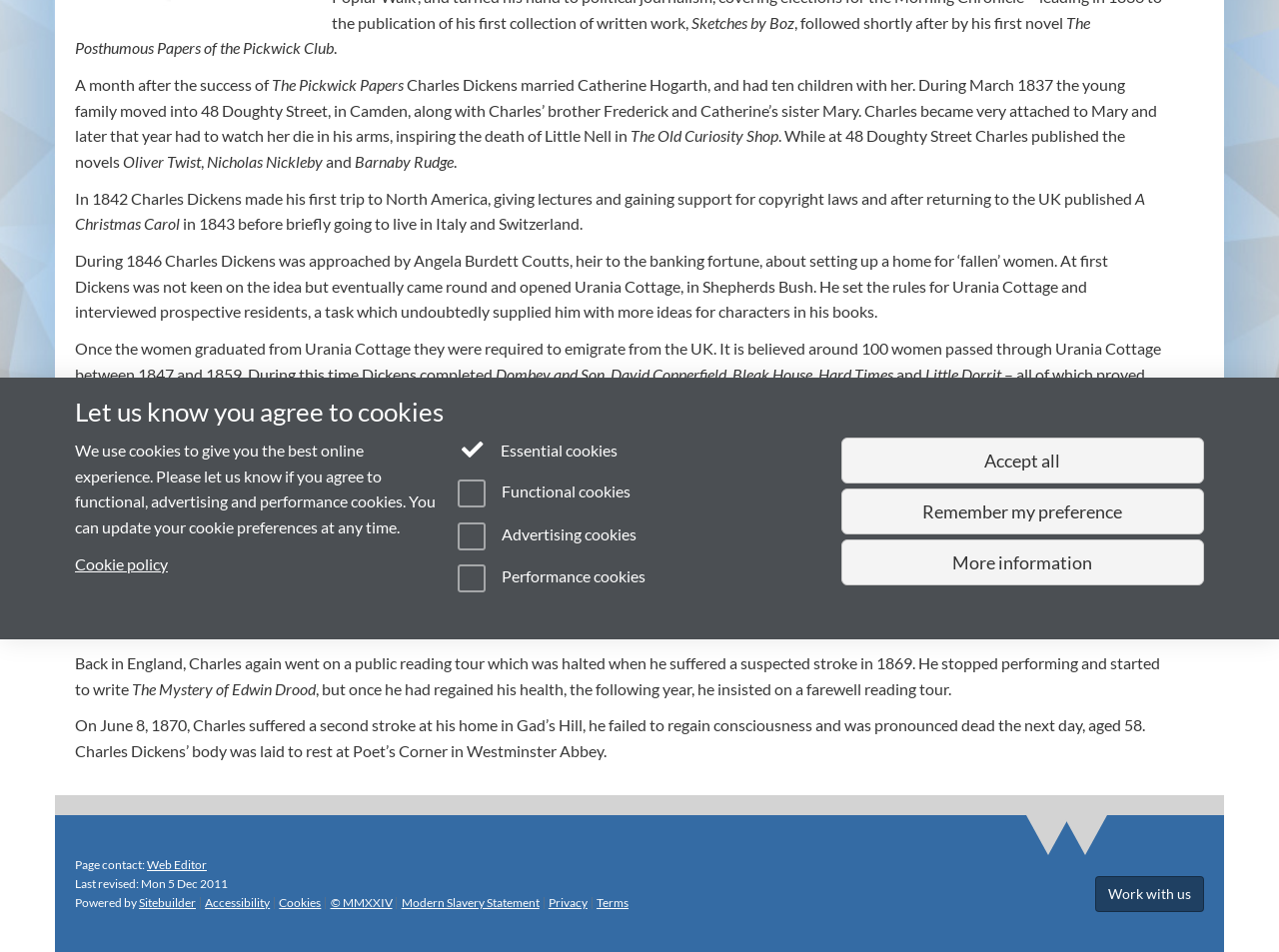Bounding box coordinates are given in the format (top-left x, top-left y, bottom-right x, bottom-right y). All values should be floating point numbers between 0 and 1. Provide the bounding box coordinate for the UI element described as: Web Editor

[0.115, 0.9, 0.162, 0.916]